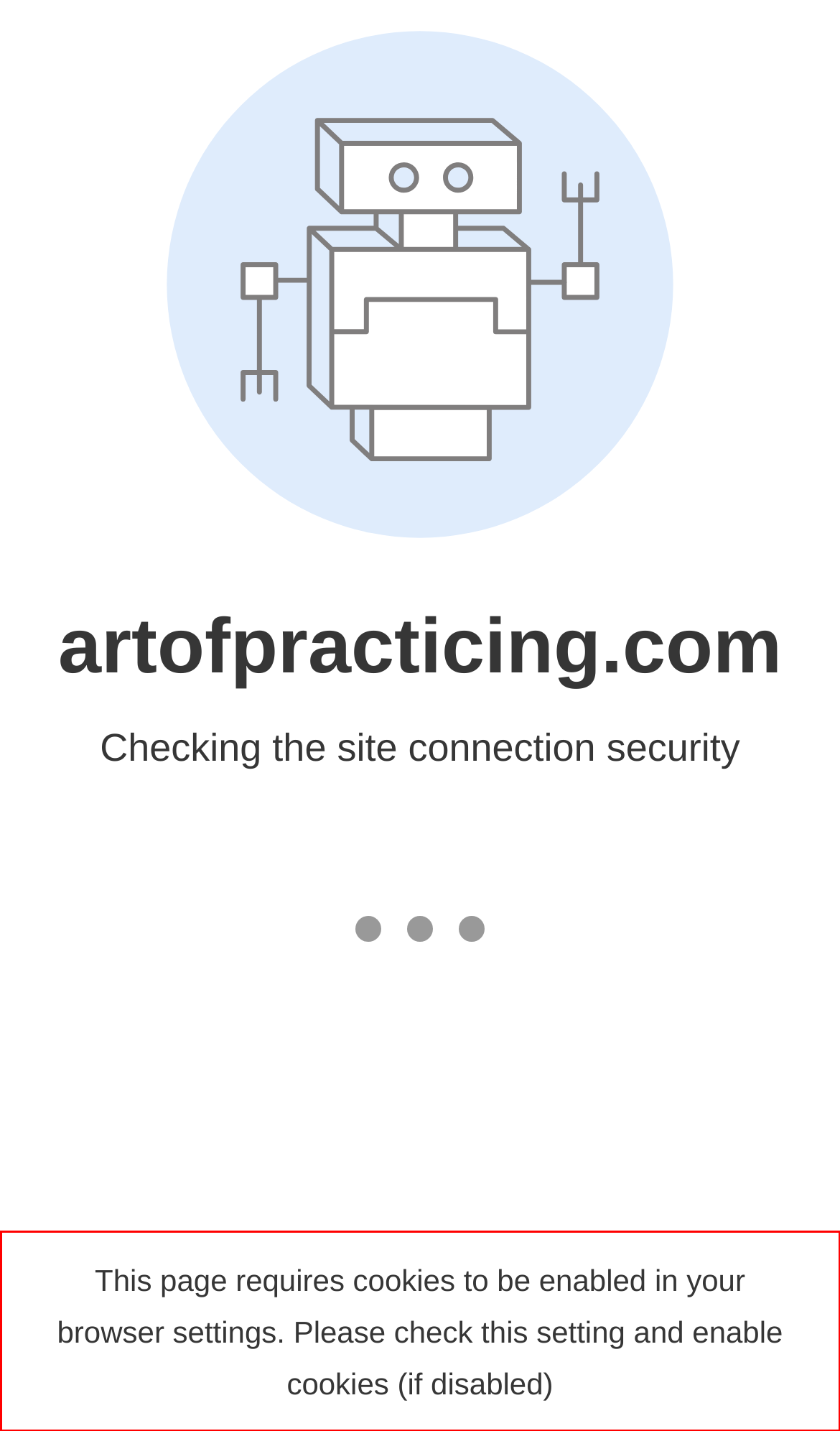Within the screenshot of the webpage, locate the red bounding box and use OCR to identify and provide the text content inside it.

This page requires cookies to be enabled in your browser settings. Please check this setting and enable cookies (if disabled)